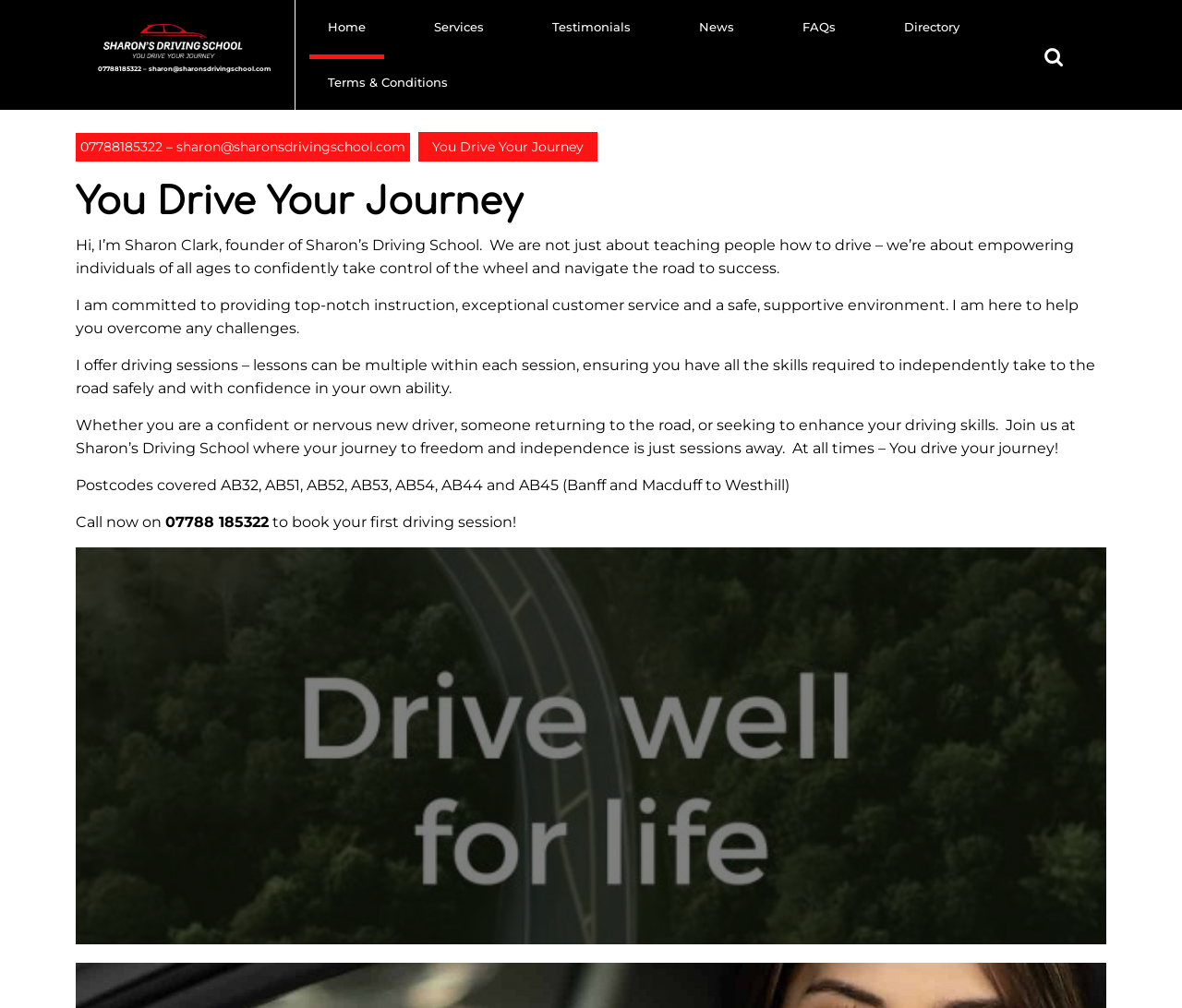What is the phone number to book a driving session?
From the image, provide a succinct answer in one word or a short phrase.

07788185322